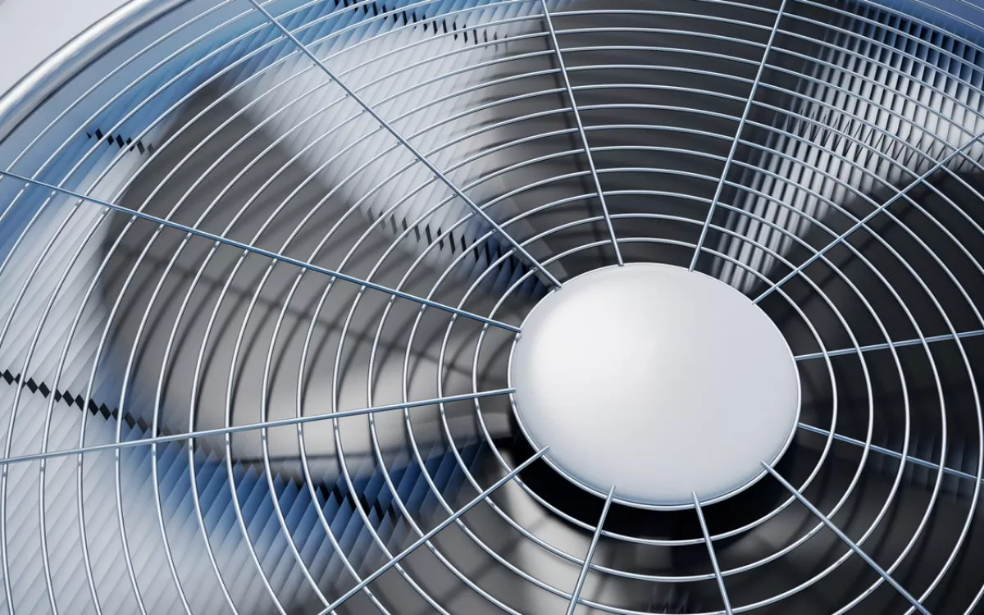What is the benefit of regular maintenance?
From the screenshot, supply a one-word or short-phrase answer.

Energy efficiency